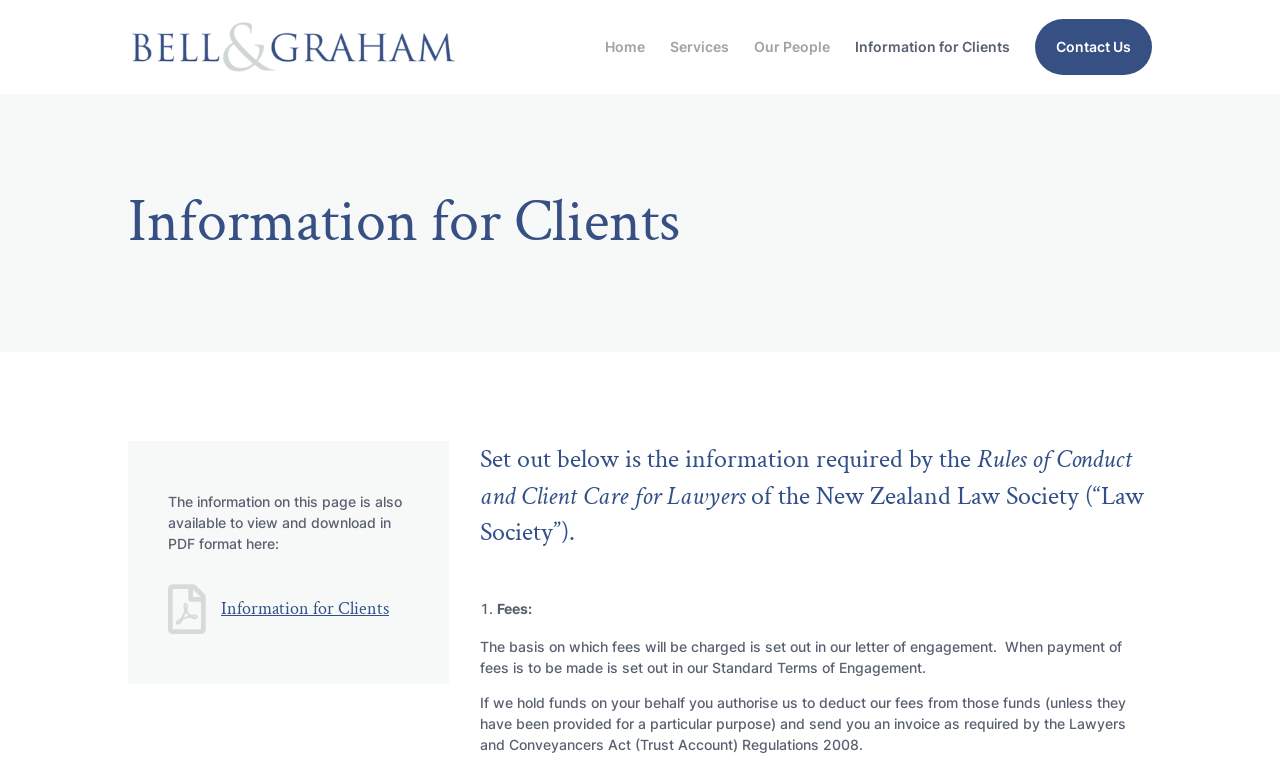Offer a detailed explanation of the webpage layout and contents.

The webpage is about Bell & Graham's information for clients, specifically covering the Rules of Conduct and Client Care for Lawyers of the New Zealand Law Society. 

At the top left, there is a link to "Bell and Graham" accompanied by an image with the same name. To the right of this, there are five links: "Home", "Services", "Our People", "Information for Clients", and "Contact Us", which are positioned horizontally and evenly spaced.

Below these links, there is a section that provides information about the content of the page being available in PDF format. This section is located near the top of the page, slightly to the right of the center.

Further down, there is a table with a heading "Information for Clients" and a brief description of the content that follows. The main content is divided into sections, with headings and numbered list markers. The first section starts with the heading "Set out below is the information required by the Rules of Conduct and Client Care for Lawyers of the New Zealand Law Society (“Law Society”)." 

The content that follows explains the fees, including the basis on which fees will be charged, when payment is to be made, and how fees will be deducted from funds held on behalf of the client.